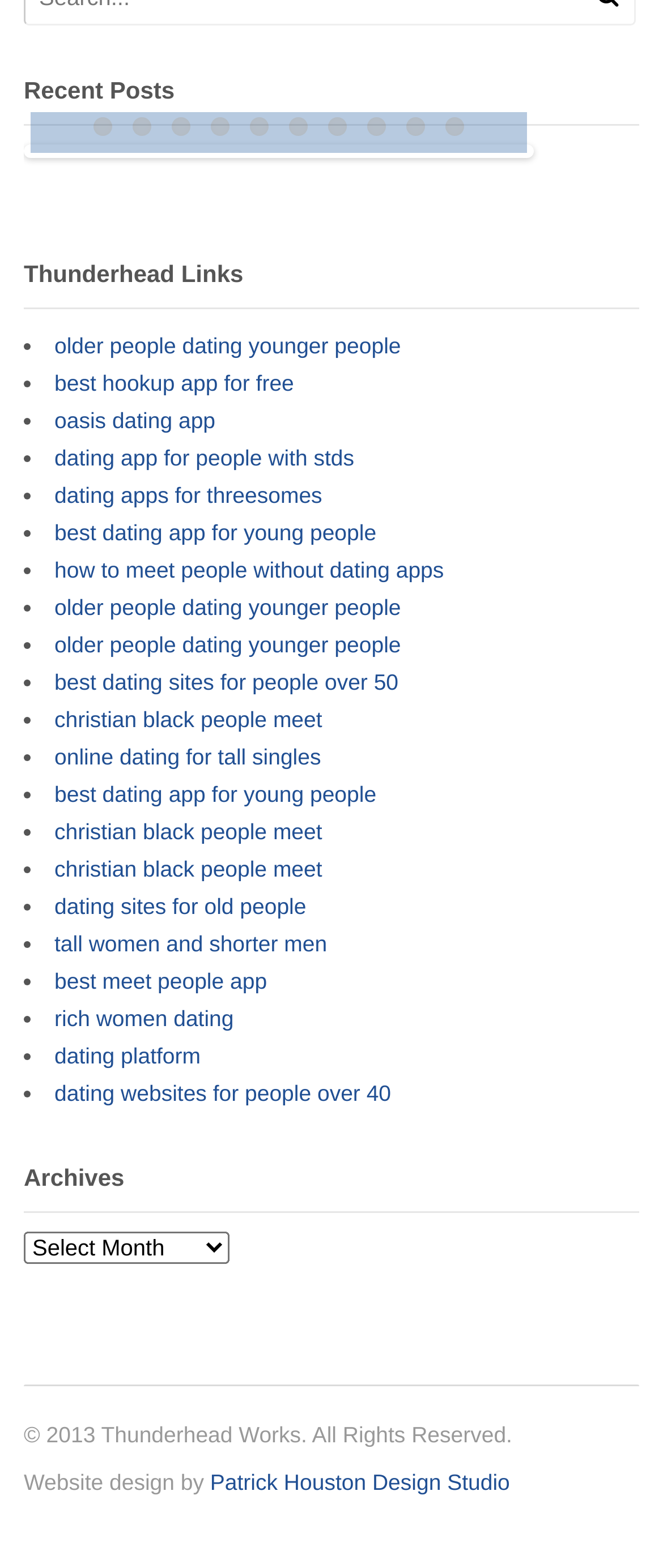What is the category of links under 'Recent Posts'? Refer to the image and provide a one-word or short phrase answer.

Dating